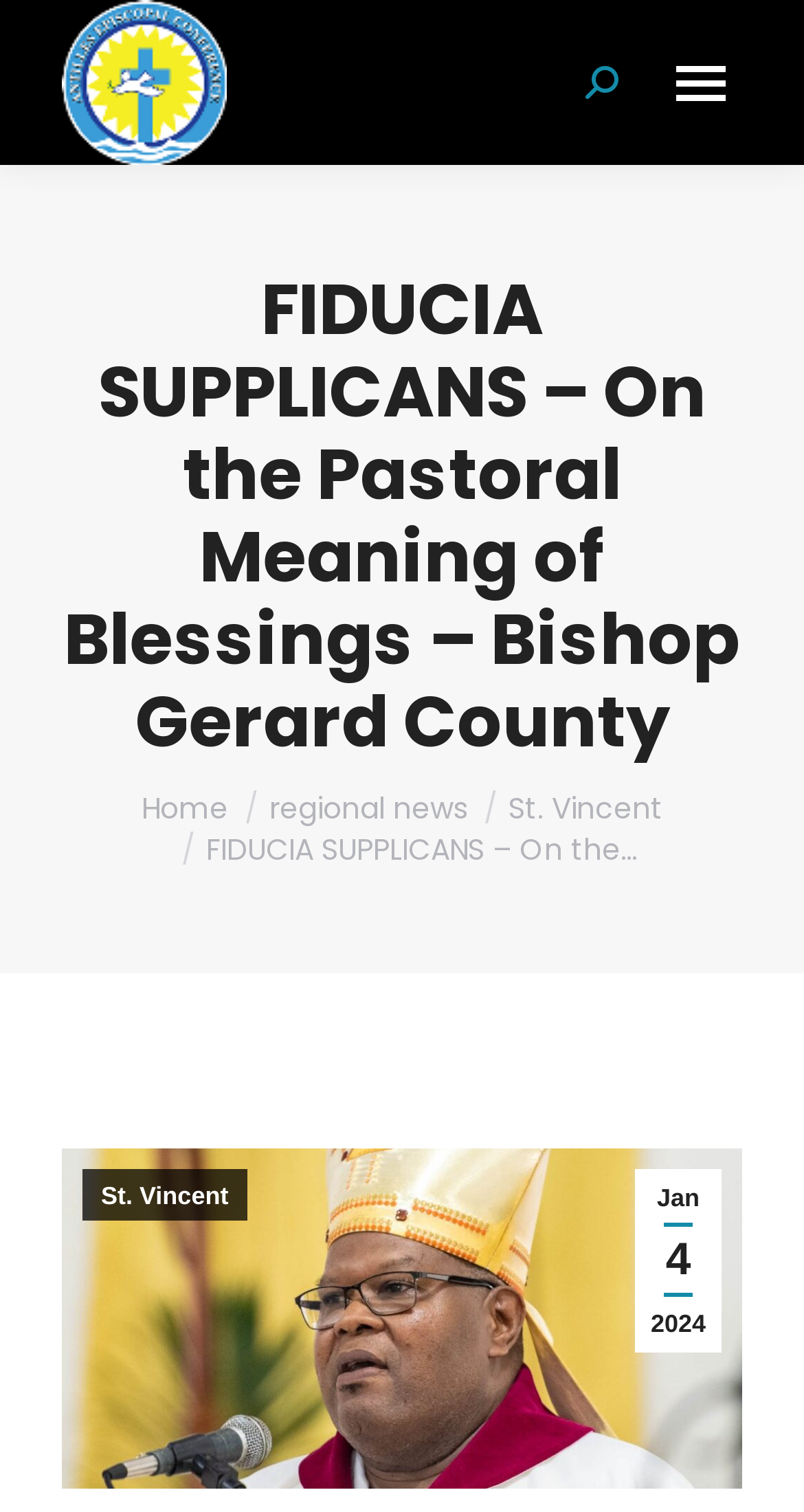Identify and extract the main heading from the webpage.

FIDUCIA SUPPLICANS – On the Pastoral Meaning of Blessings – Bishop Gerard County